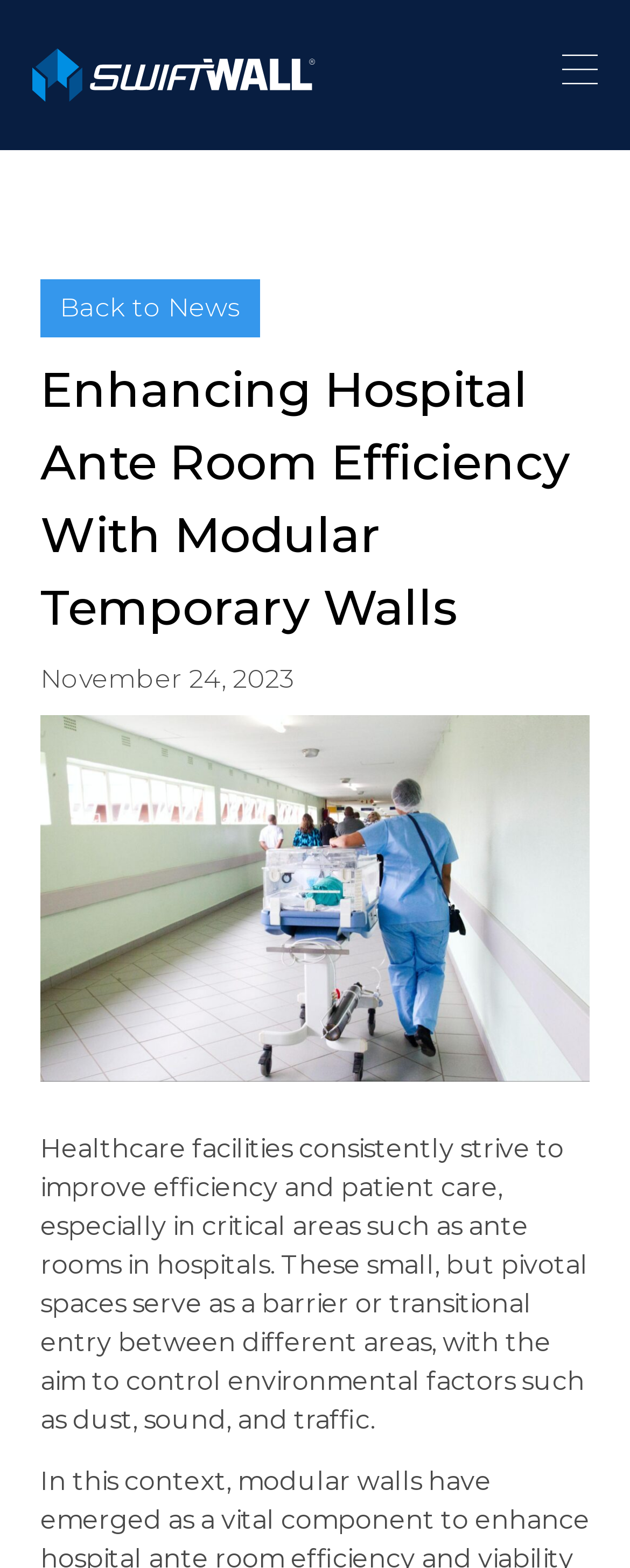What is the topic of the article?
Look at the image and respond with a one-word or short-phrase answer.

Ante room efficiency